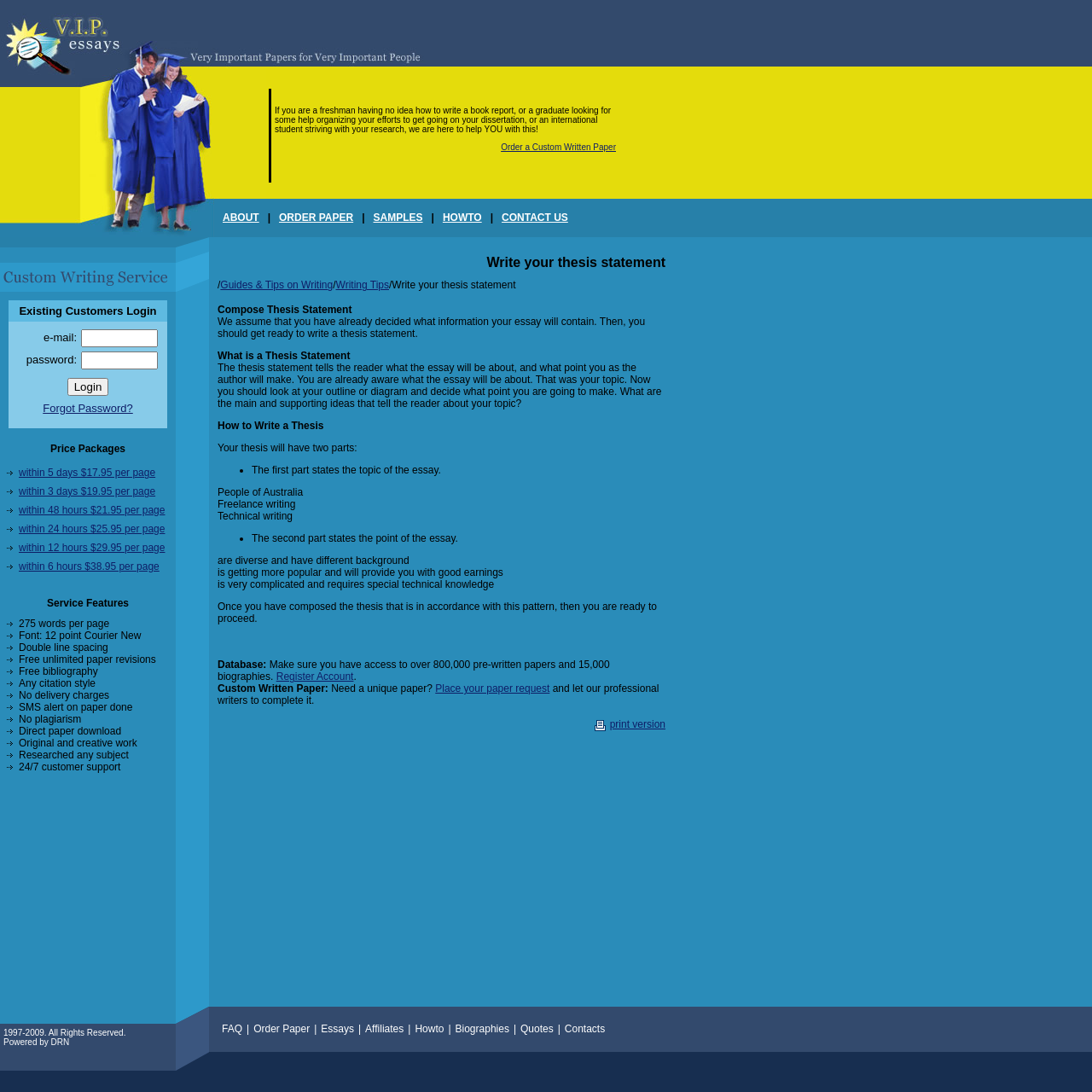Please give a short response to the question using one word or a phrase:
What is the login process for existing customers?

Enter email and password